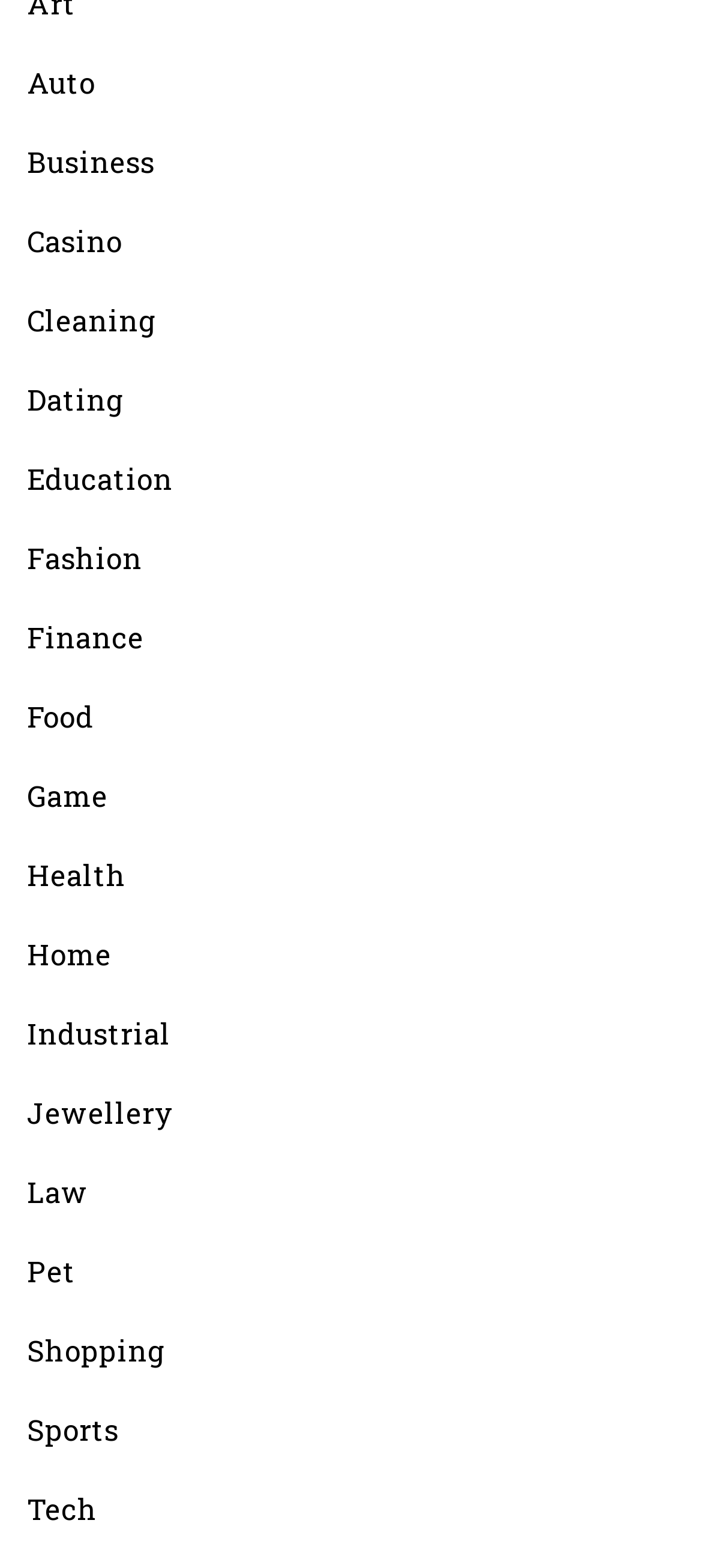Pinpoint the bounding box coordinates for the area that should be clicked to perform the following instruction: "Explore the Fashion category".

[0.038, 0.342, 0.203, 0.37]